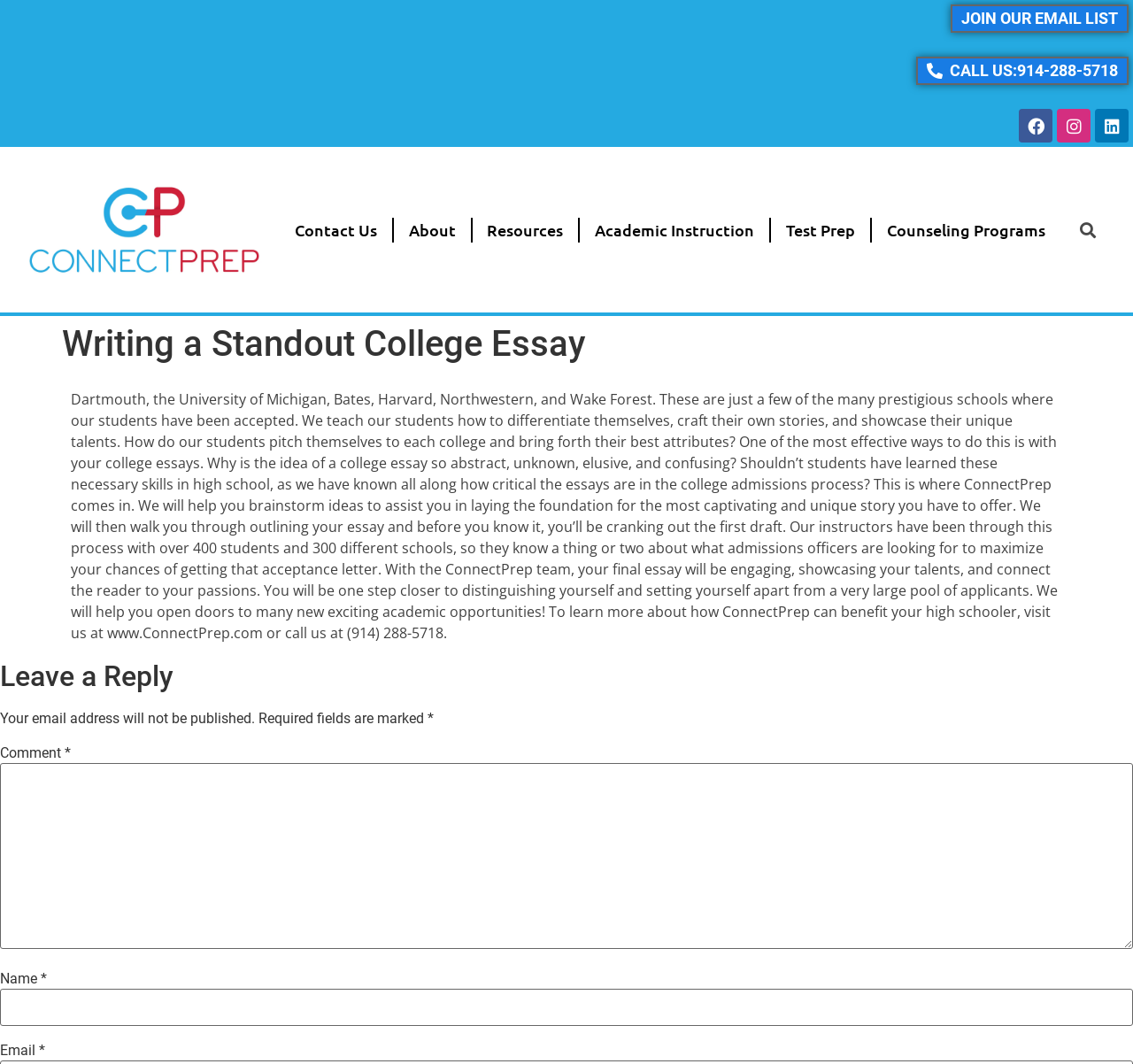Find the bounding box coordinates of the UI element according to this description: "title="Share"".

None